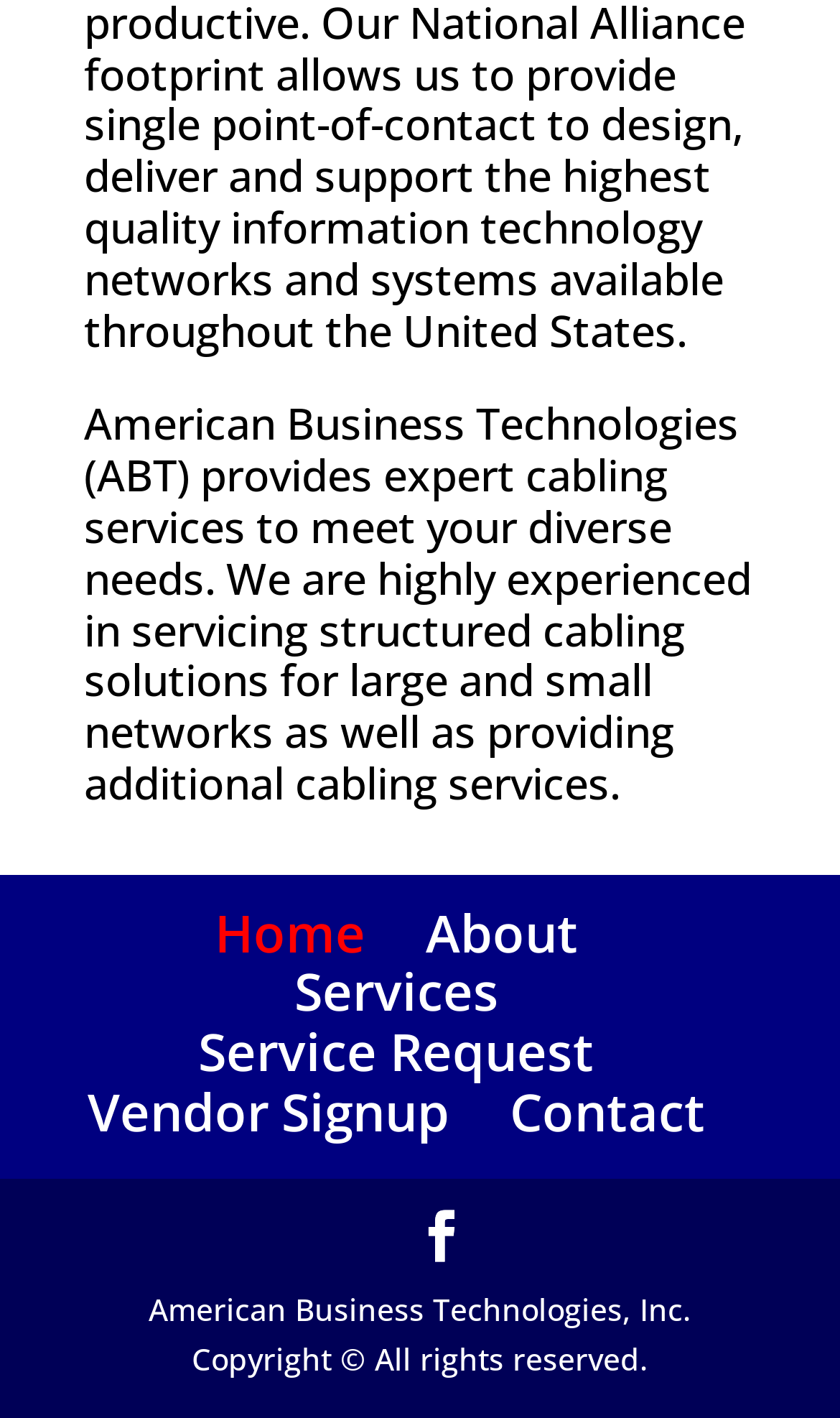What is the company name mentioned on the webpage?
Please use the image to provide an in-depth answer to the question.

The company name is mentioned in the StaticText element with OCR text 'American Business Technologies (ABT) provides expert cabling services to meet your diverse needs.'